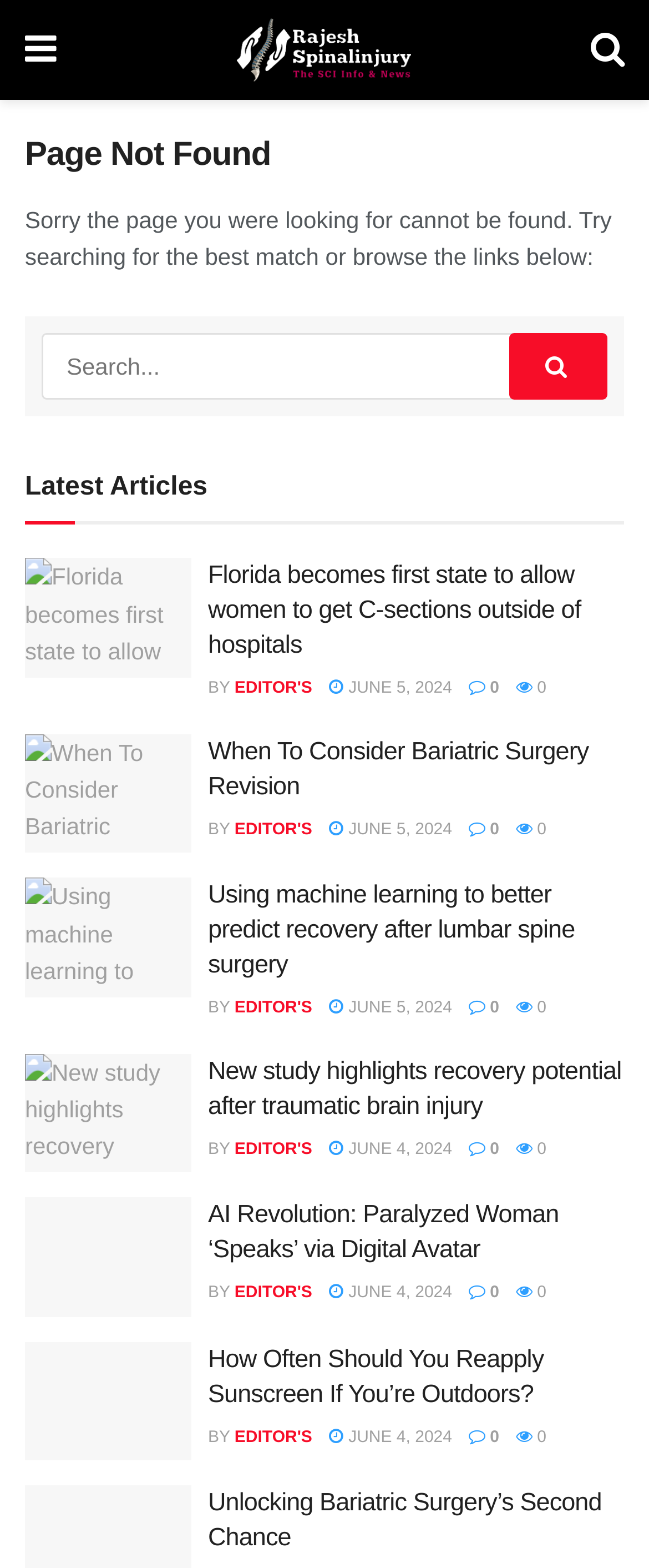Pinpoint the bounding box coordinates of the area that must be clicked to complete this instruction: "Check the article 'Using machine learning to better predict recovery after lumbar spine surgery'".

[0.038, 0.56, 0.962, 0.656]